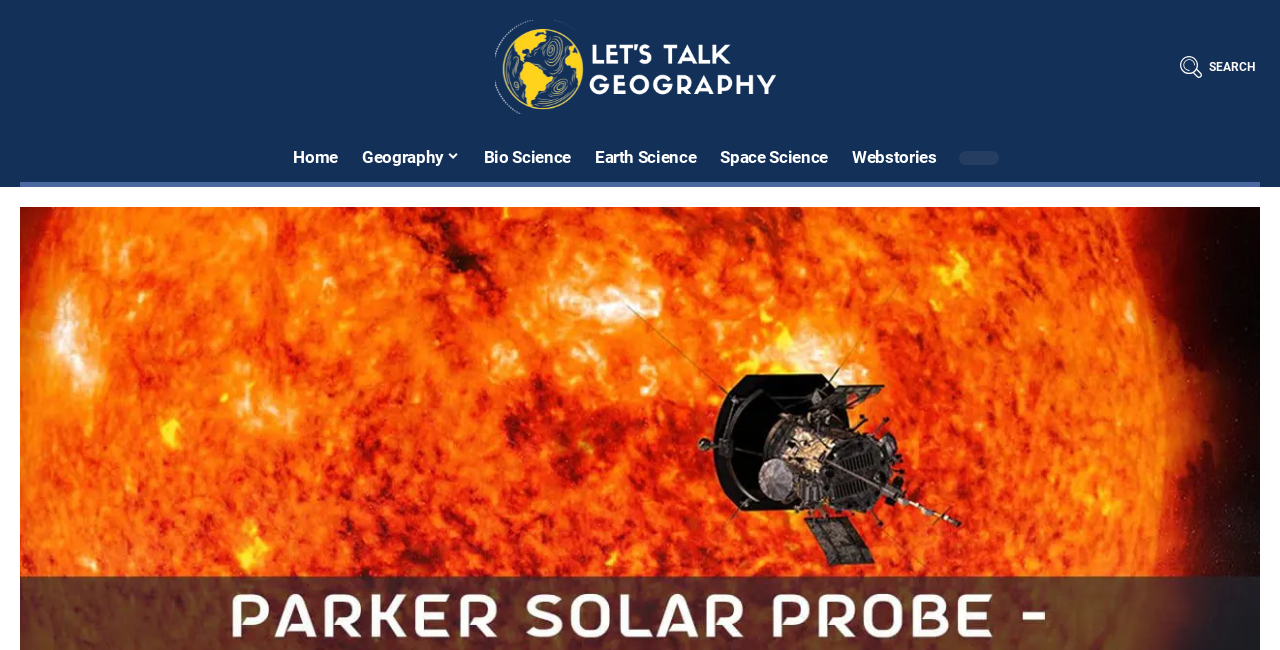Identify the bounding box coordinates necessary to click and complete the given instruction: "go to home page".

[0.22, 0.206, 0.273, 0.279]